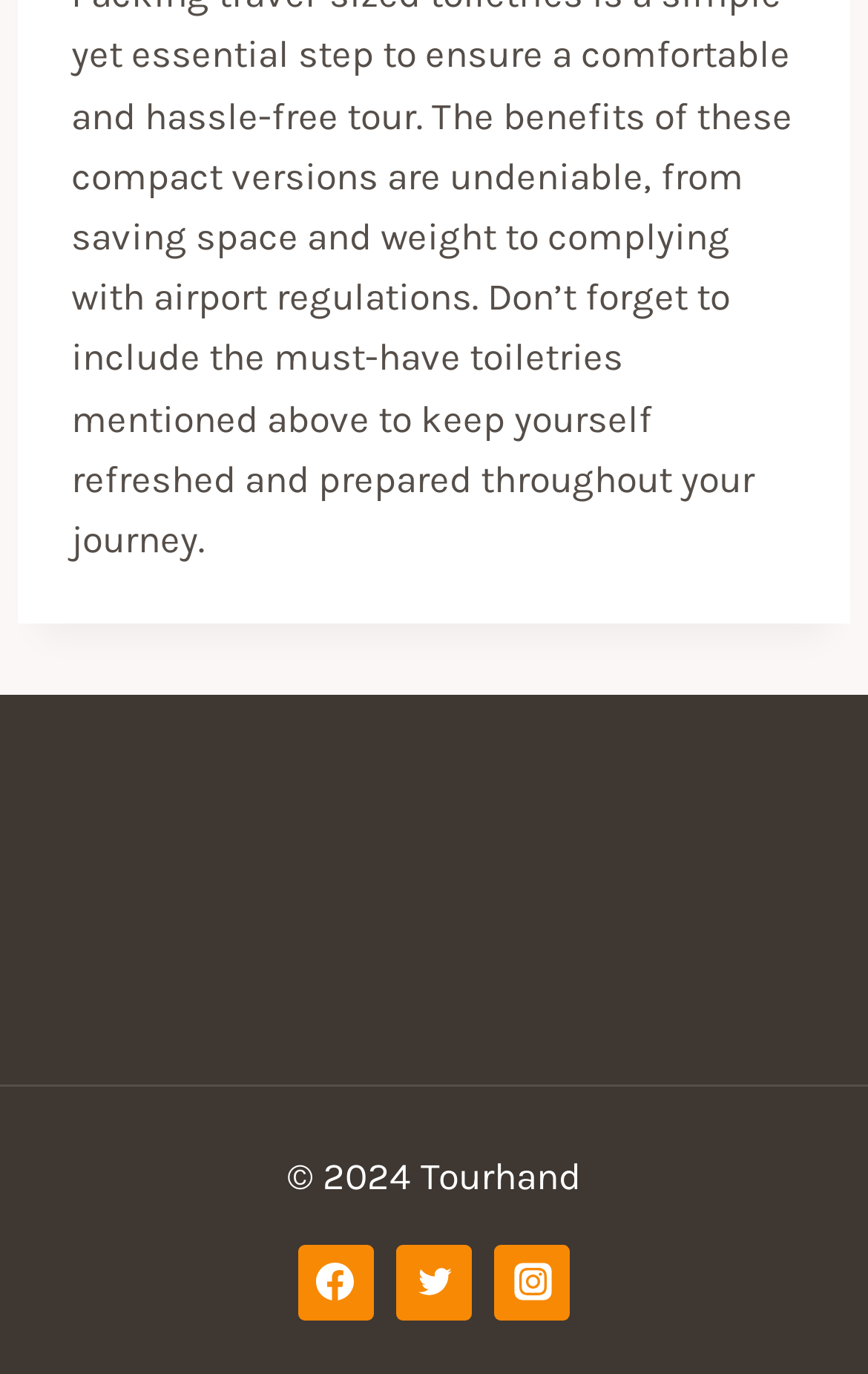Determine the bounding box coordinates for the HTML element mentioned in the following description: "Facebook". The coordinates should be a list of four floats ranging from 0 to 1, represented as [left, top, right, bottom].

[0.343, 0.906, 0.43, 0.961]